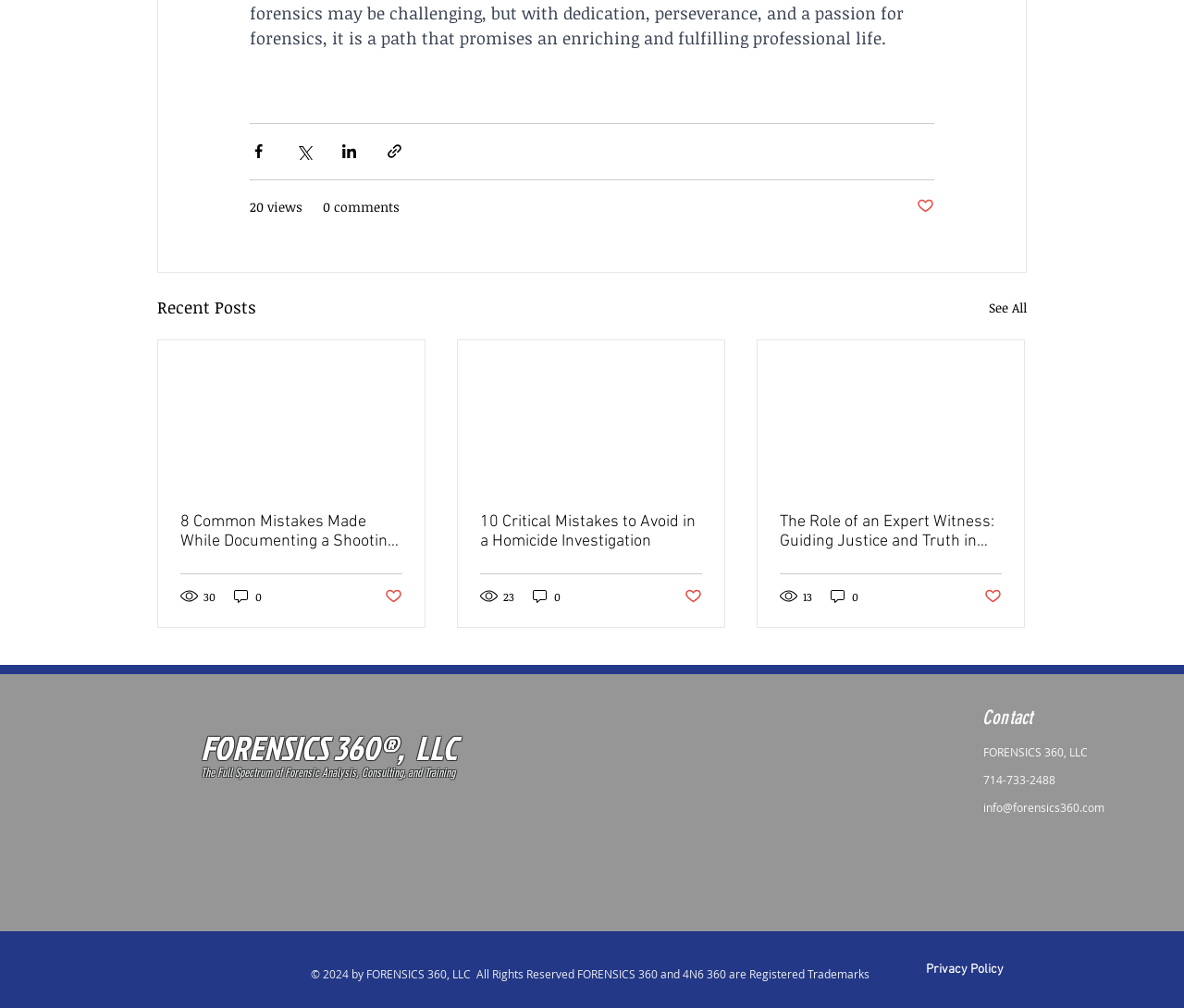What is the topic of the second article?
Please answer the question with a detailed response using the information from the screenshot.

The second article is located in the middle section of the webpage, and its title is '10 Critical Mistakes to Avoid in a Homicide Investigation'. This title indicates the topic of the article.